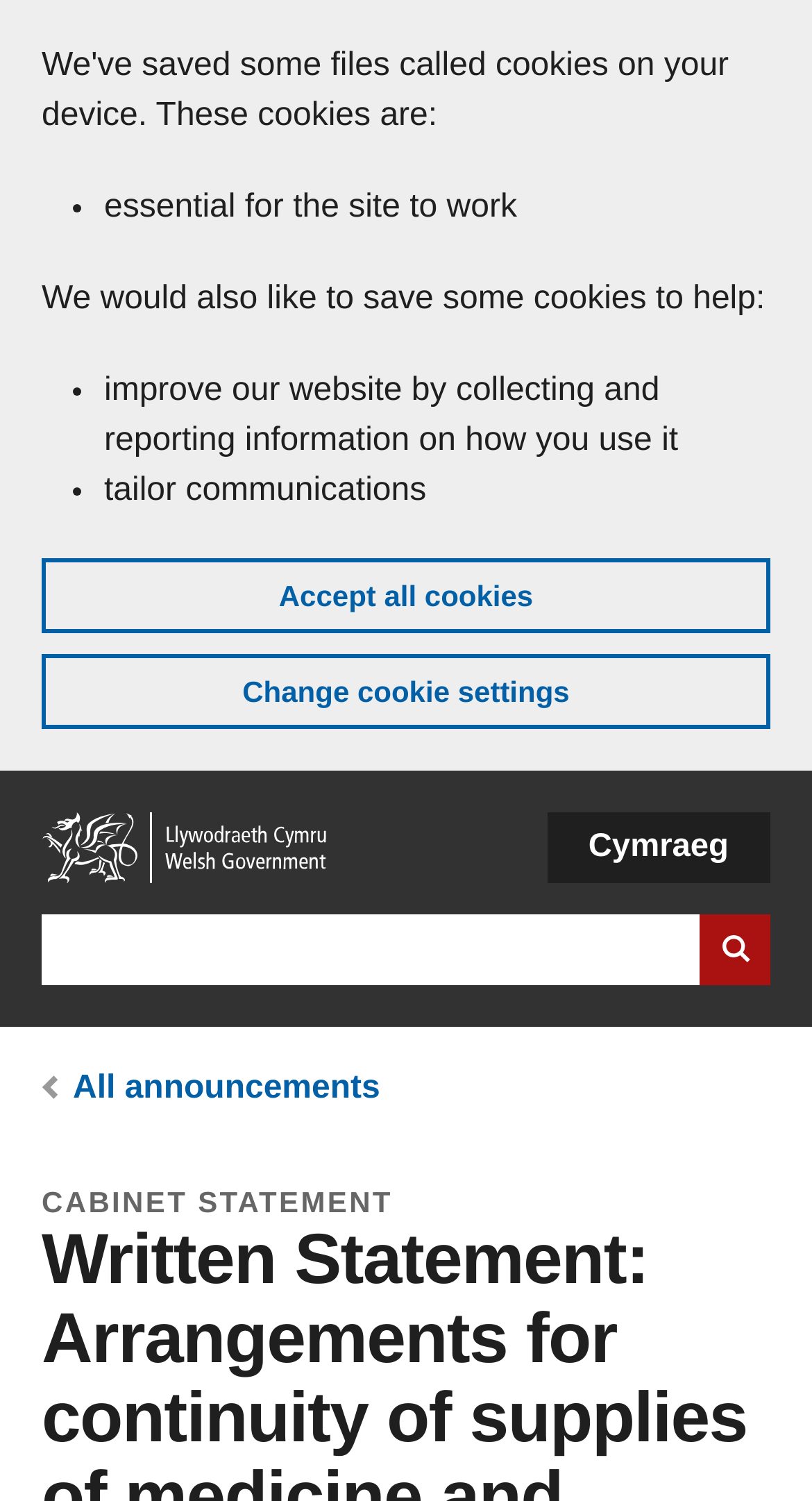Could you provide the bounding box coordinates for the portion of the screen to click to complete this instruction: "View all announcements"?

[0.09, 0.713, 0.468, 0.737]